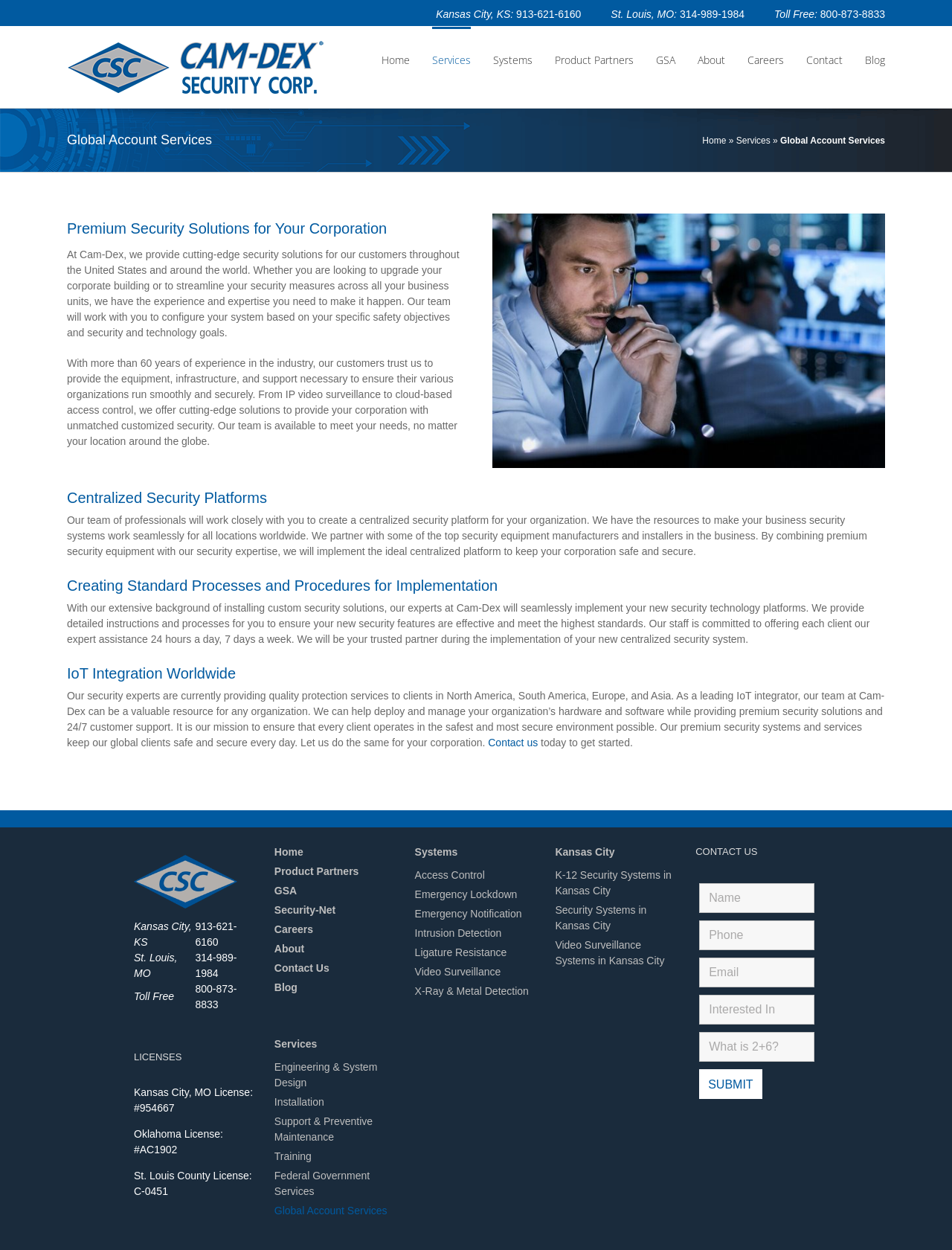Determine the bounding box coordinates for the element that should be clicked to follow this instruction: "Click on the 'Kitchen' link". The coordinates should be given as four float numbers between 0 and 1, in the format [left, top, right, bottom].

None